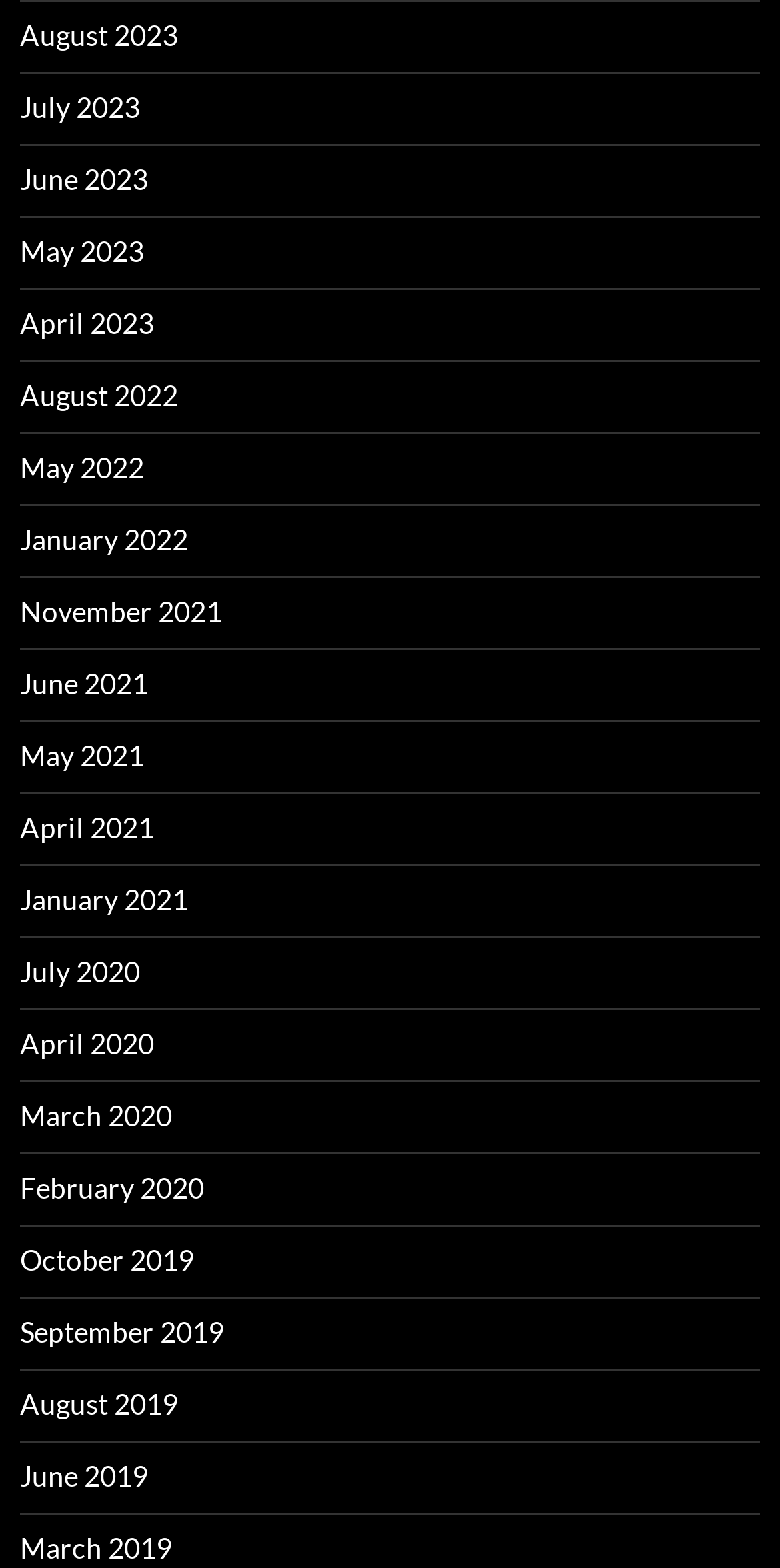Please specify the bounding box coordinates for the clickable region that will help you carry out the instruction: "check August 2022".

[0.026, 0.241, 0.228, 0.263]